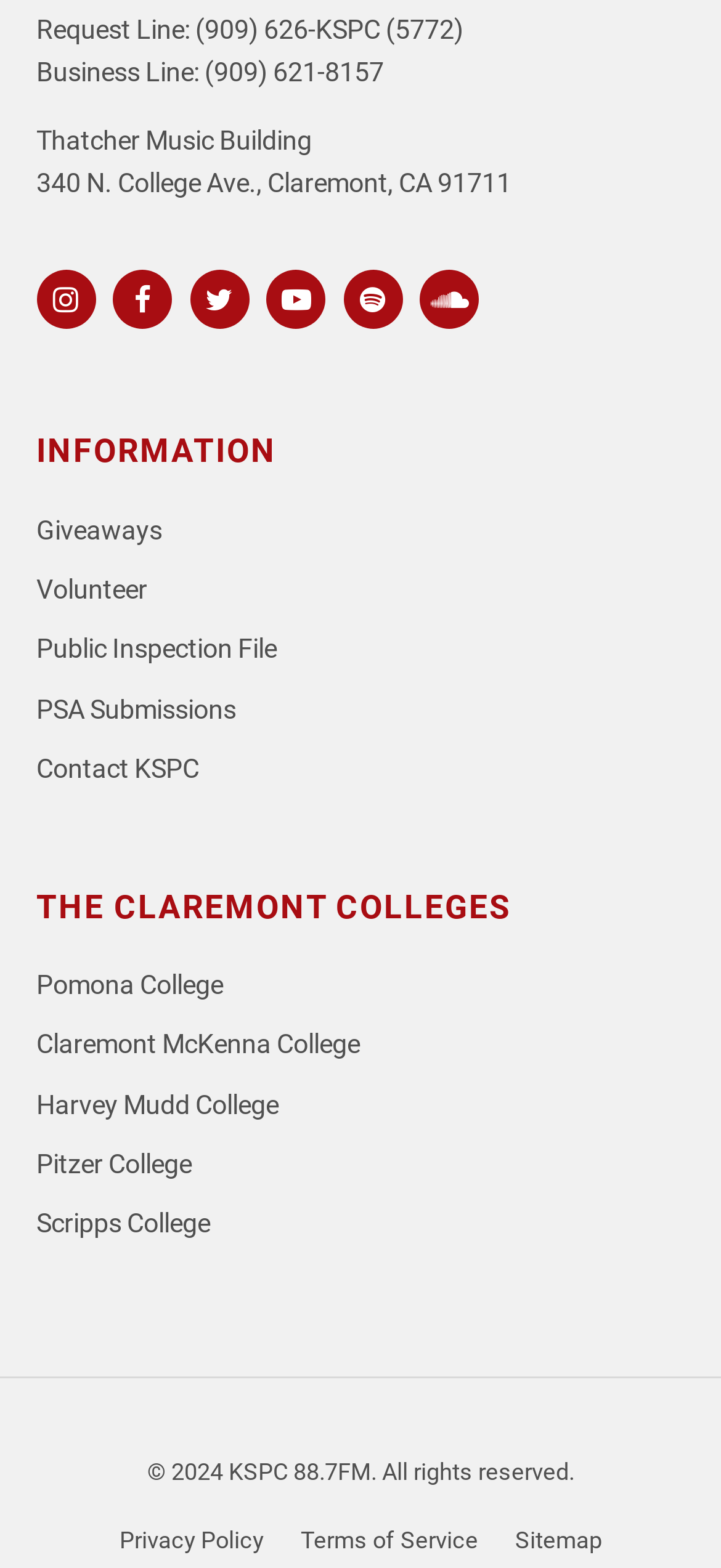Please identify the bounding box coordinates of the clickable area that will allow you to execute the instruction: "Read 'Google Case Study Shows API-Based Evolution of Search Console' article".

None